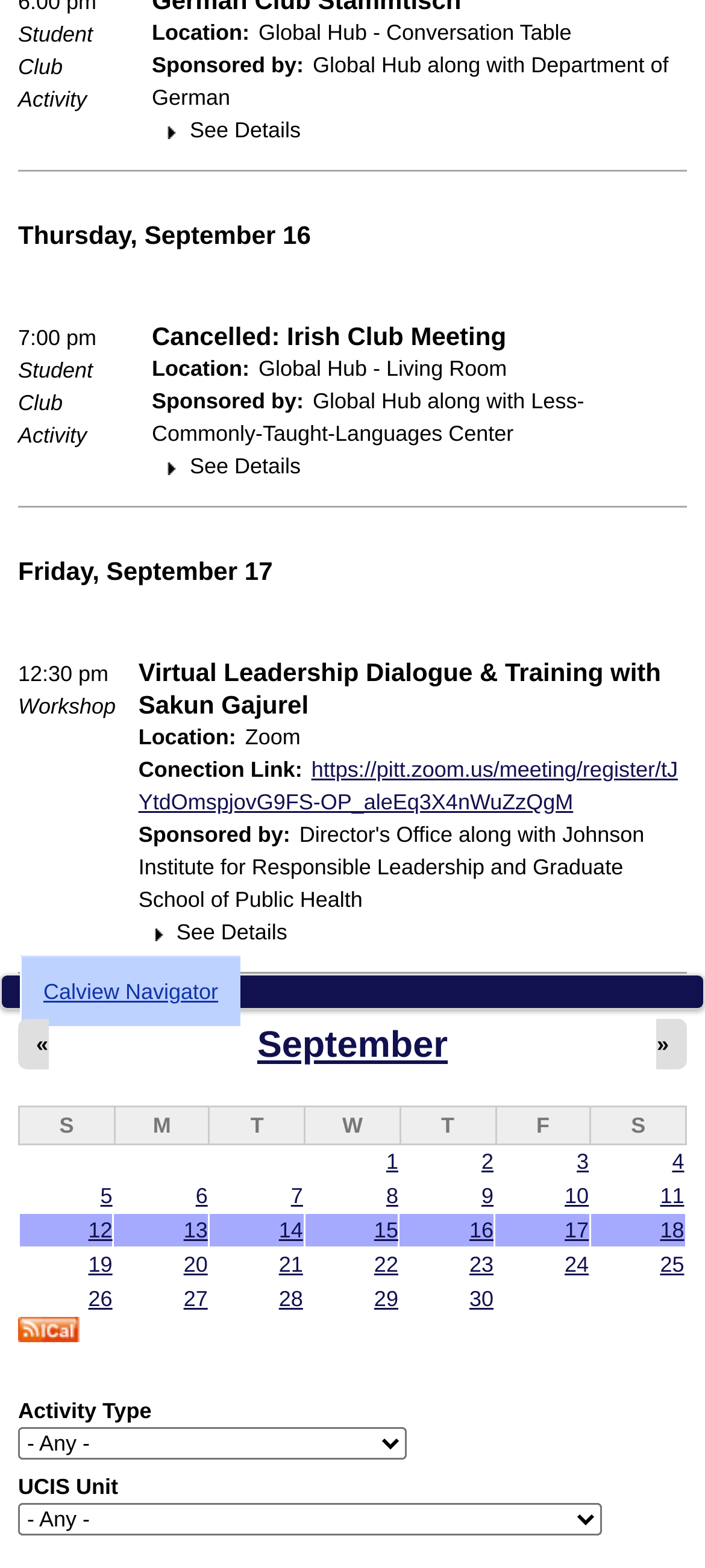Please analyze the image and give a detailed answer to the question:
How many events are listed on the webpage?

On the webpage, I can see three events listed: a 'Student Club Activity' on Thursday, September 16, a 'Cancelled: Irish Club Meeting' on Thursday, September 16, and a 'Virtual Leadership Dialogue & Training with Sakun Gajurel' on Friday, September 17.